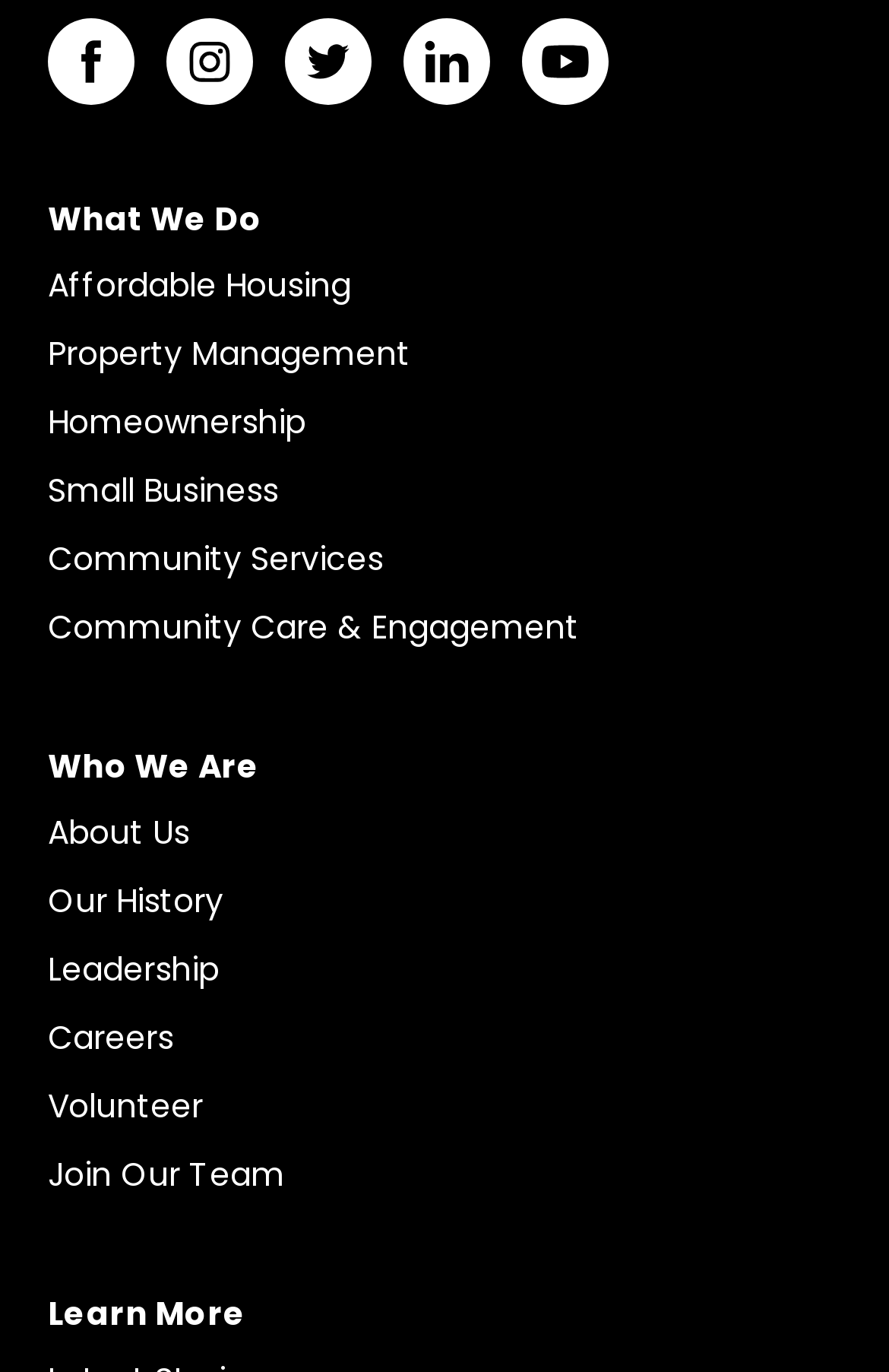Determine the coordinates of the bounding box for the clickable area needed to execute this instruction: "Explore Community Services".

[0.054, 0.39, 0.431, 0.424]